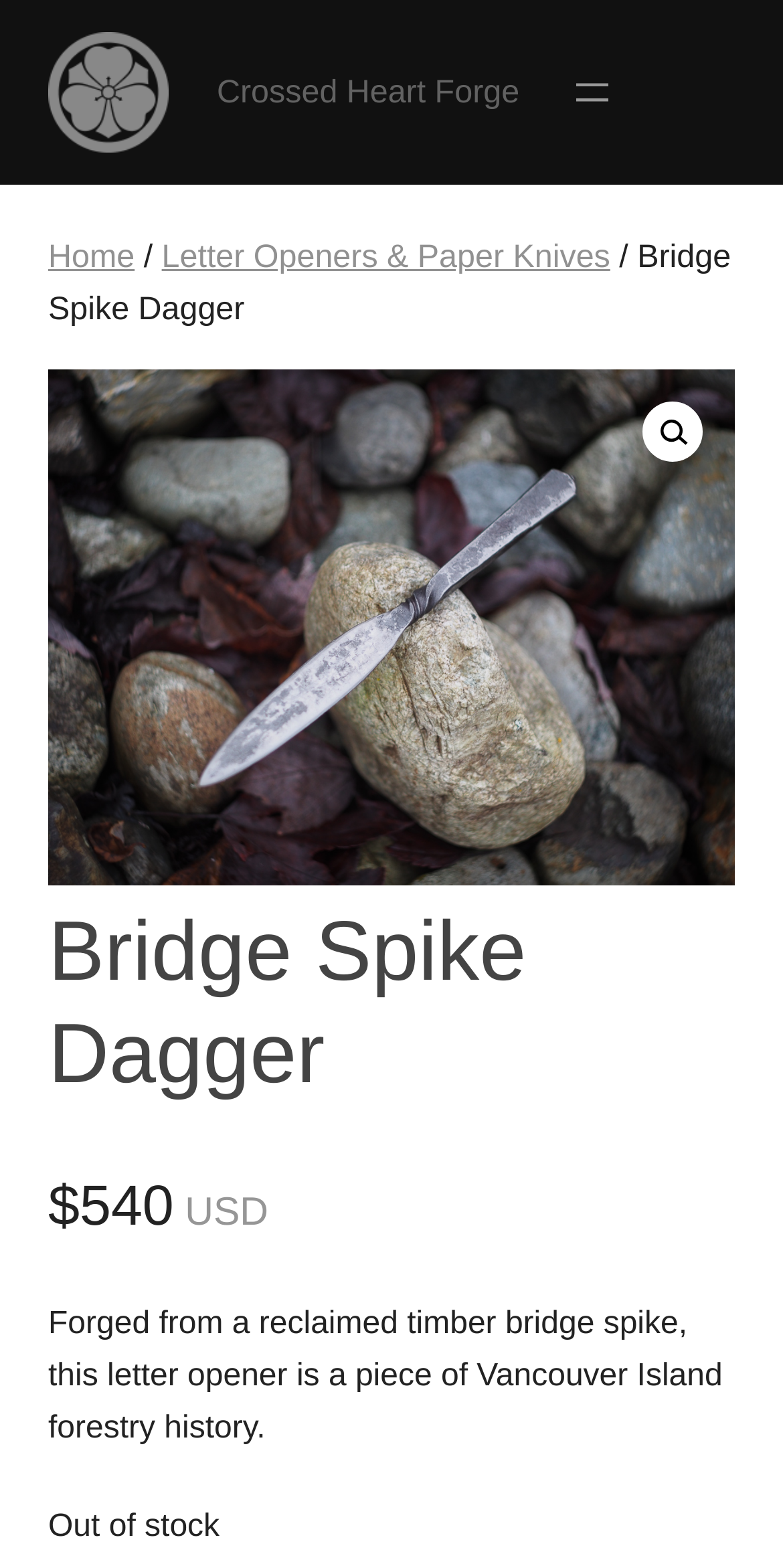Determine the main heading of the webpage and generate its text.

Crossed Heart Forge